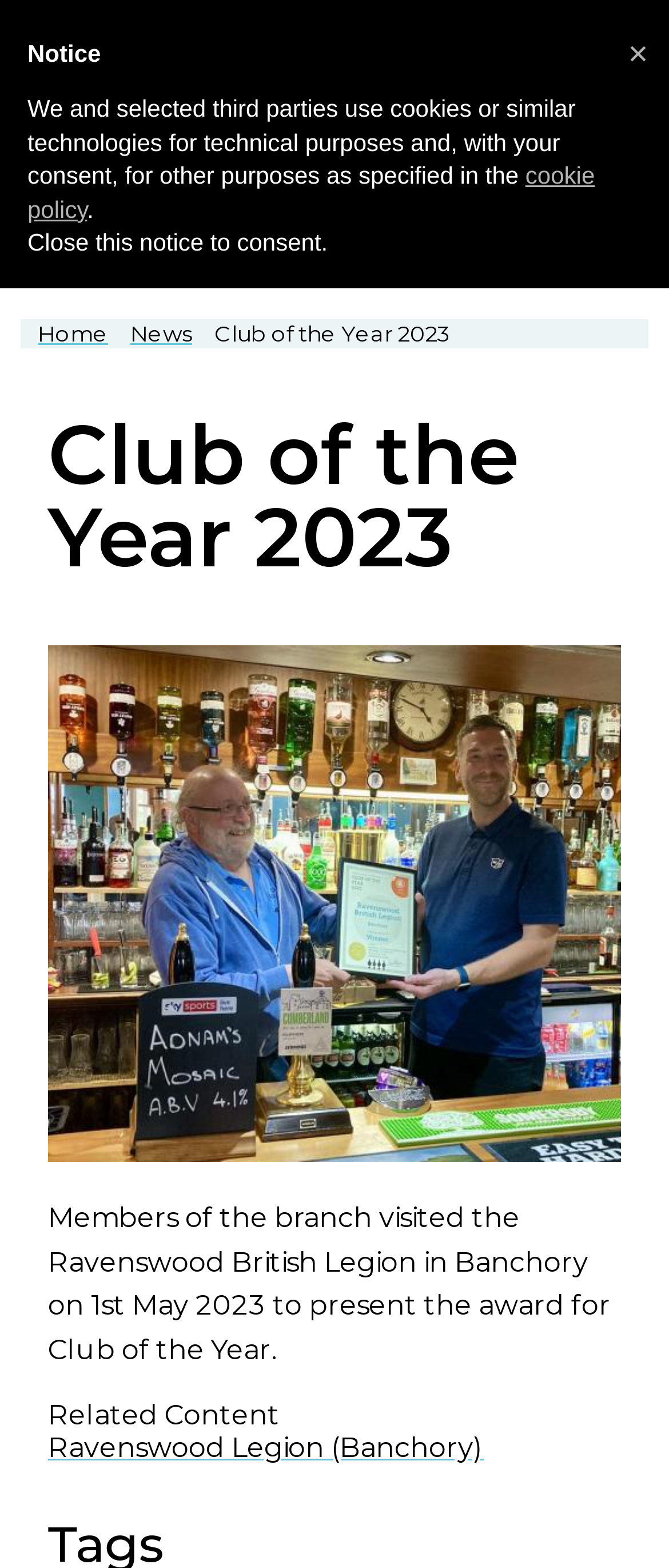Given the description of a UI element: "Aberdeen, Grampian and Northern Isles", identify the bounding box coordinates of the matching element in the webpage screenshot.

[0.031, 0.027, 0.505, 0.129]